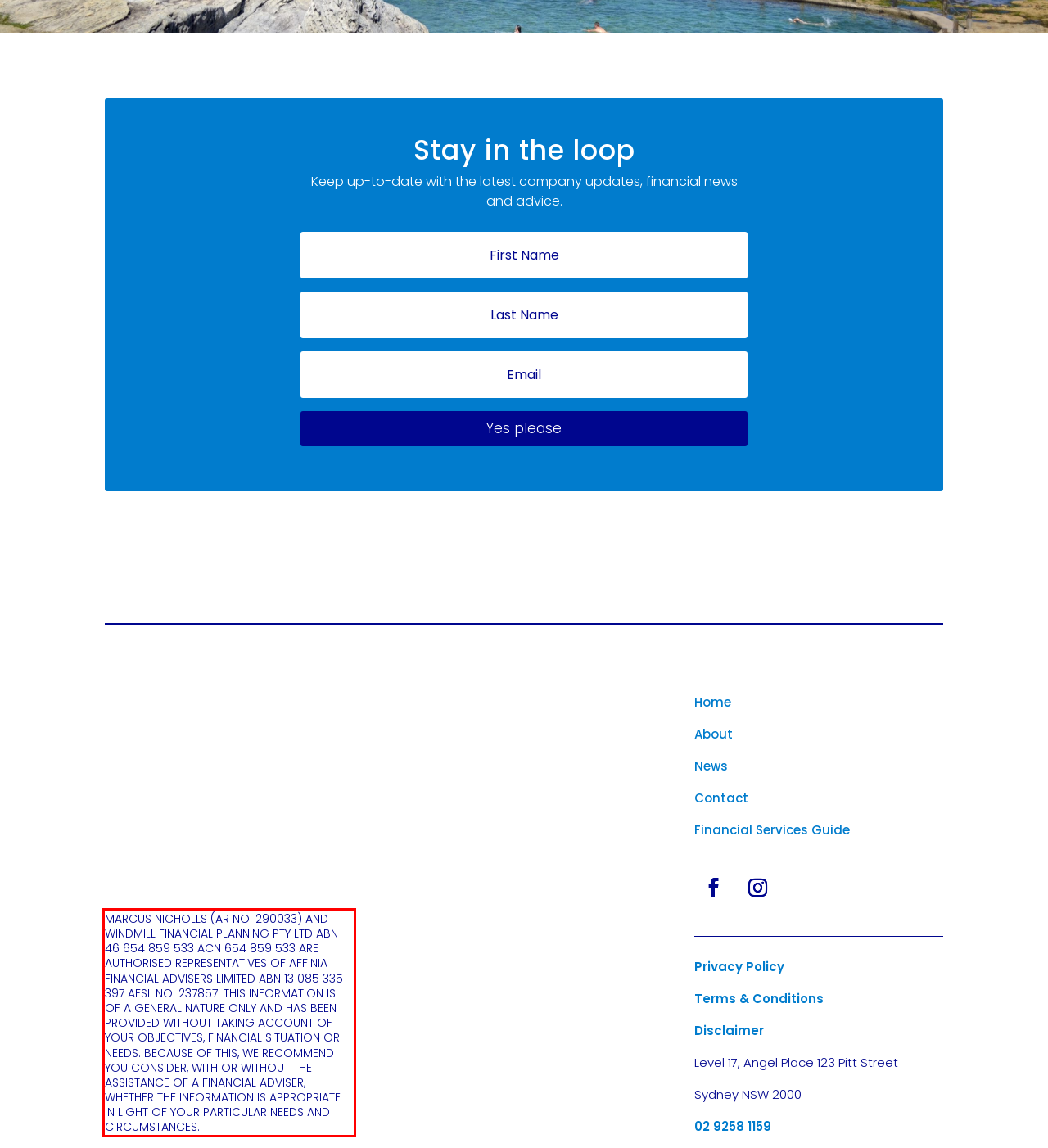You are looking at a screenshot of a webpage with a red rectangle bounding box. Use OCR to identify and extract the text content found inside this red bounding box.

MARCUS NICHOLLS (AR NO. 290033) AND WINDMILL FINANCIAL PLANNING PTY LTD ABN 46 654 859 533 ACN 654 859 533 ARE AUTHORISED REPRESENTATIVES OF AFFINIA FINANCIAL ADVISERS LIMITED ABN 13 085 335 397 AFSL NO. 237857. THIS INFORMATION IS OF A GENERAL NATURE ONLY AND HAS BEEN PROVIDED WITHOUT TAKING ACCOUNT OF YOUR OBJECTIVES, FINANCIAL SITUATION OR NEEDS. BECAUSE OF THIS, WE RECOMMEND YOU CONSIDER, WITH OR WITHOUT THE ASSISTANCE OF A FINANCIAL ADVISER, WHETHER THE INFORMATION IS APPROPRIATE IN LIGHT OF YOUR PARTICULAR NEEDS AND CIRCUMSTANCES.